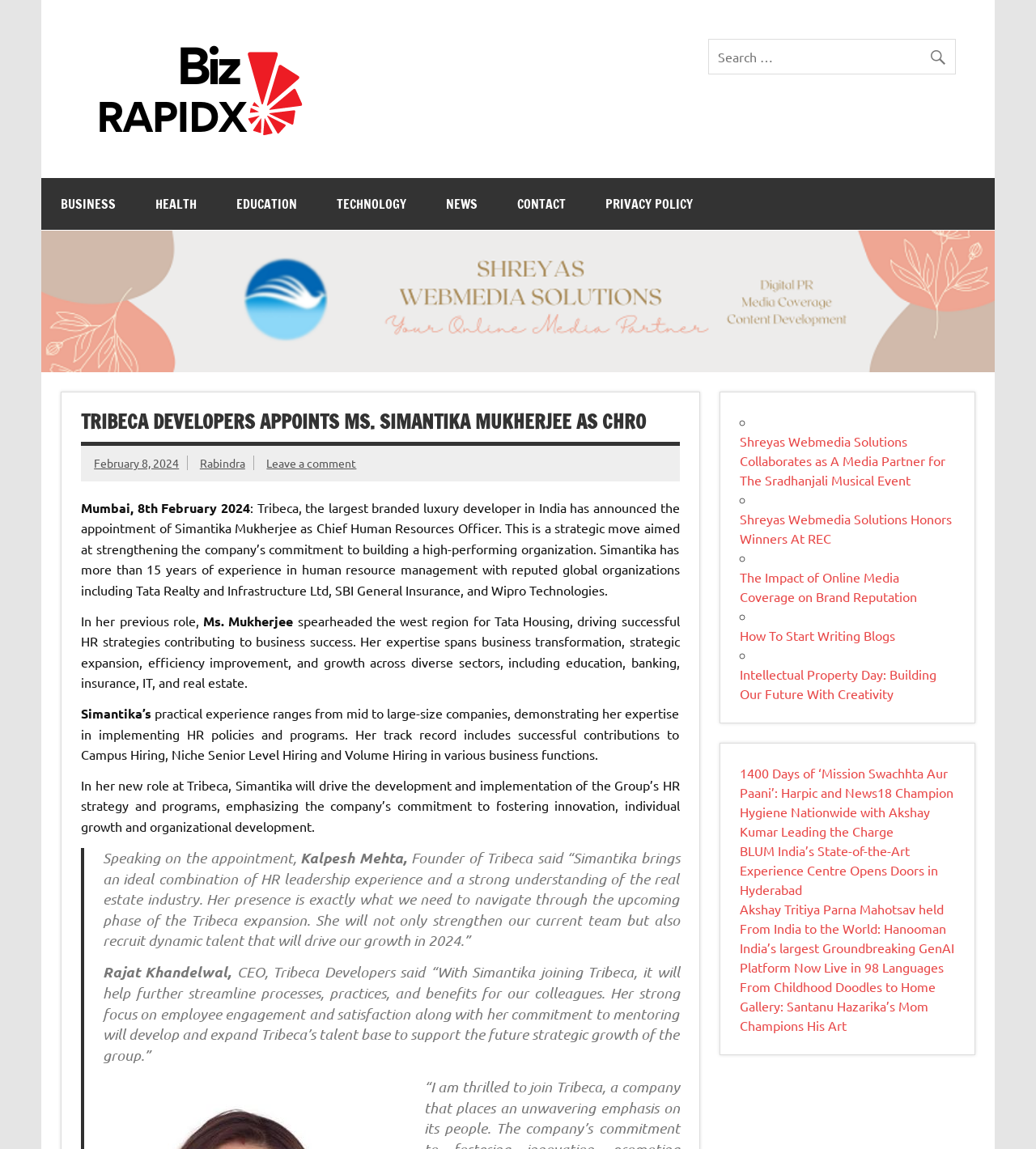Predict the bounding box coordinates of the UI element that matches this description: "alt="Biz RapidX"". The coordinates should be in the format [left, top, right, bottom] with each value between 0 and 1.

[0.04, 0.199, 0.96, 0.213]